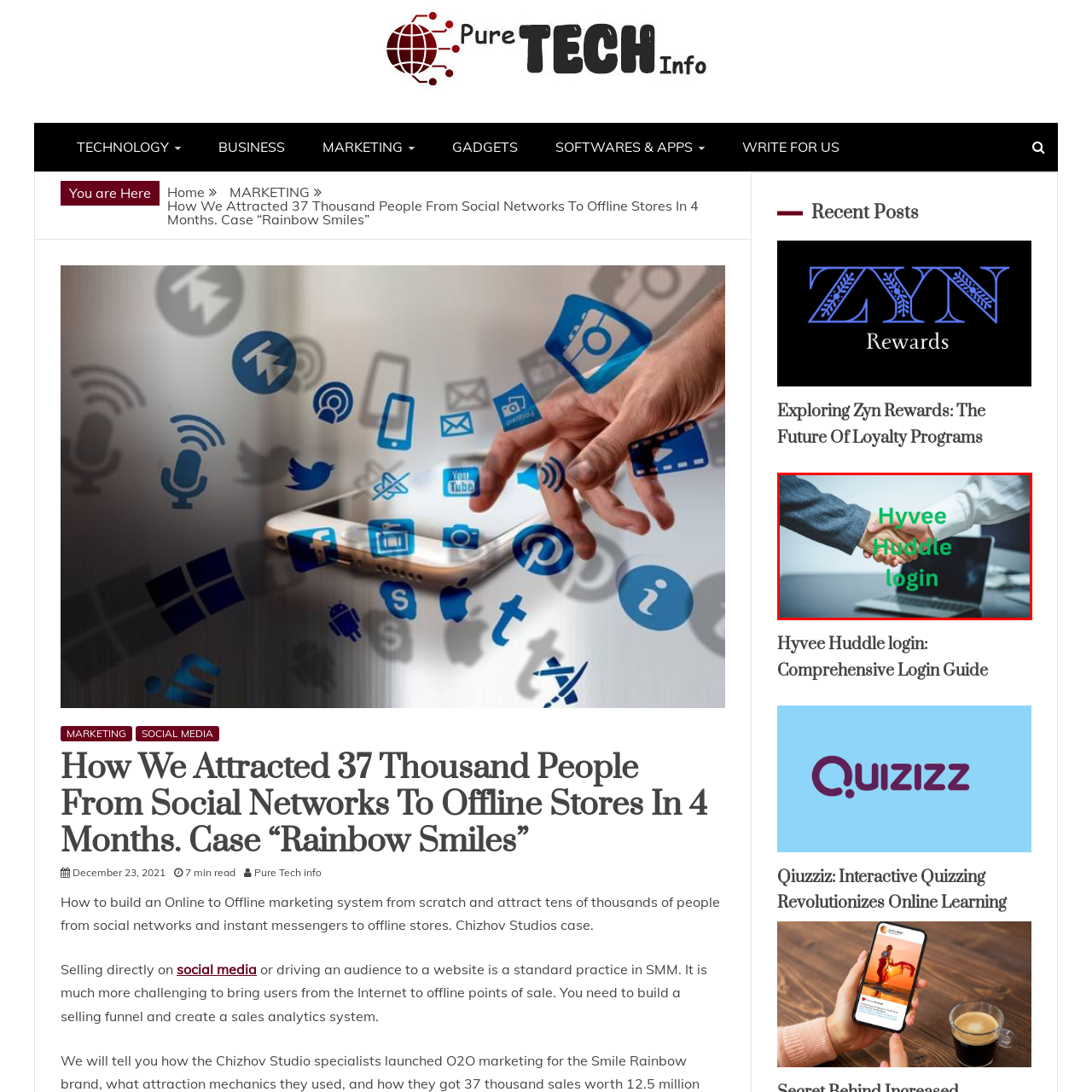What is the purpose of the image?
Check the image inside the red boundary and answer the question using a single word or brief phrase.

To illustrate an online login process